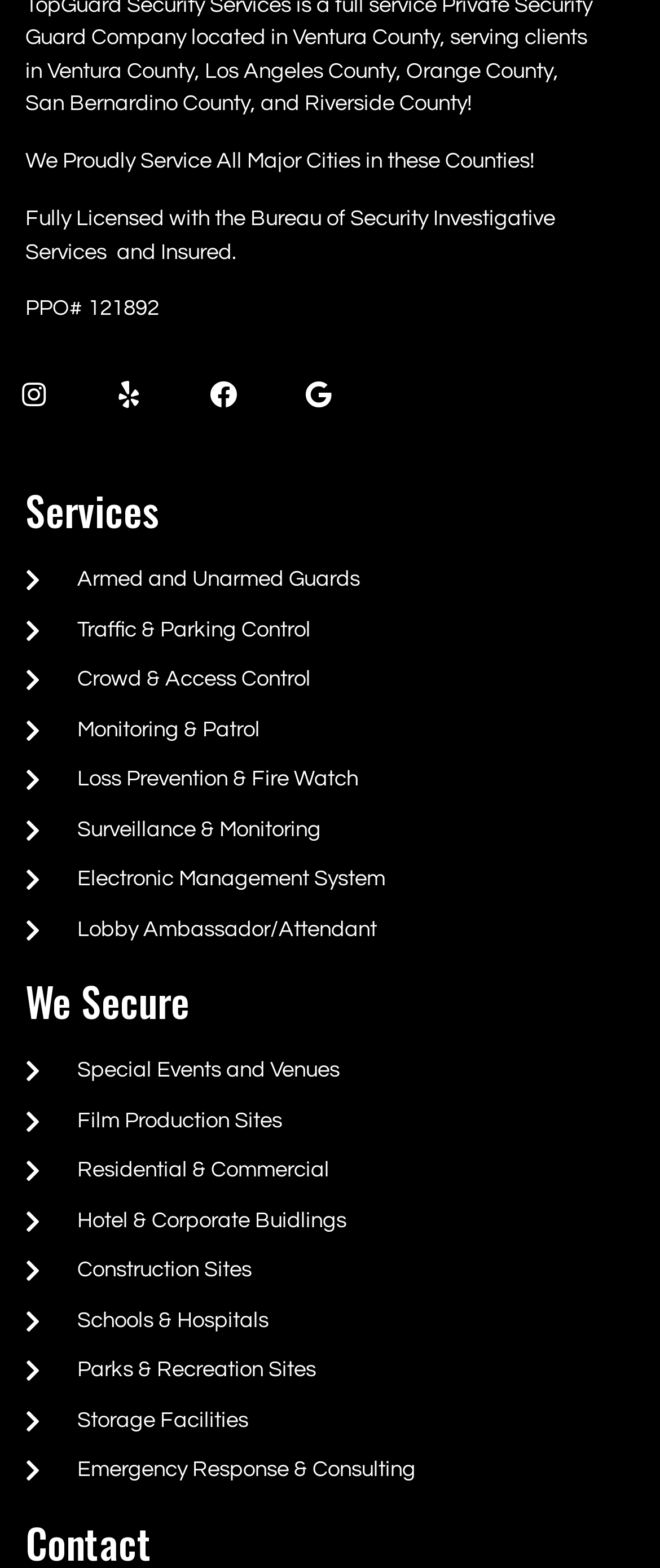What social media platforms are linked on the webpage?
Refer to the screenshot and respond with a concise word or phrase.

Instagram, Yelp, Facebook, Google